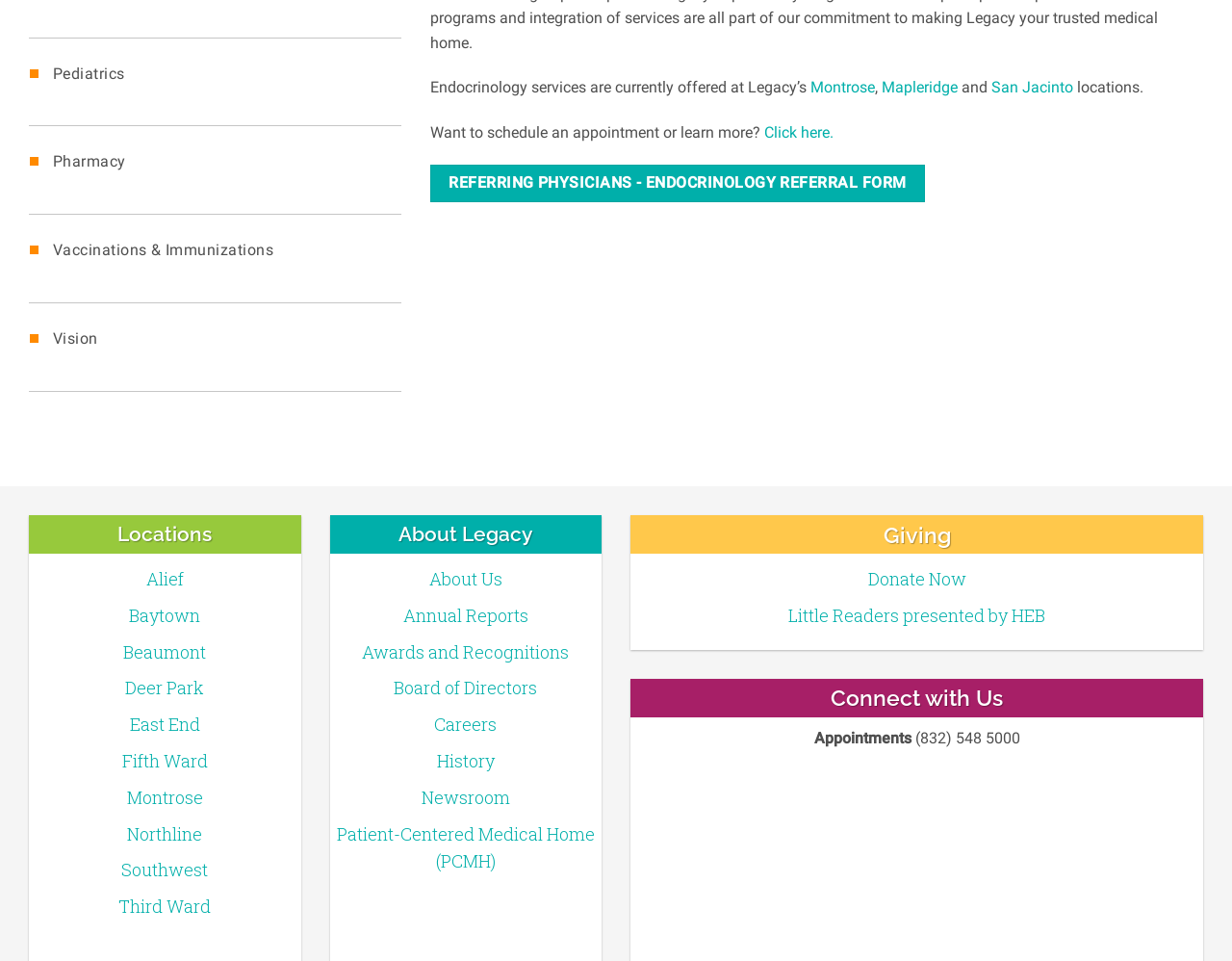What is the phone number for appointments?
Can you provide a detailed and comprehensive answer to the question?

I found the answer by looking at the text 'Appointments' and the phone number '(832) 548 5000' next to it, which suggests that this is the phone number to call for appointments.